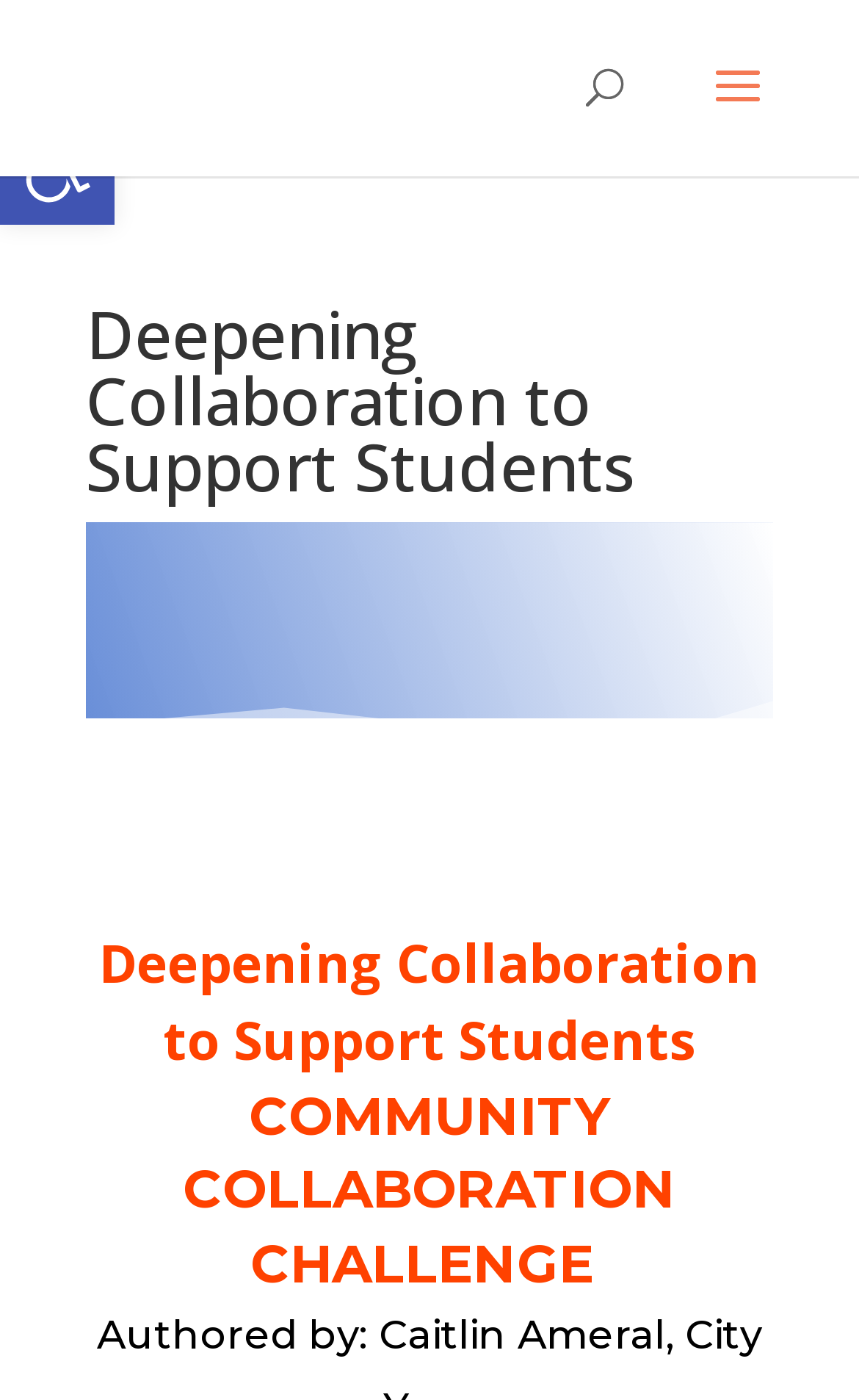Please extract the webpage's main title and generate its text content.

Deepening Collaboration to Support Students